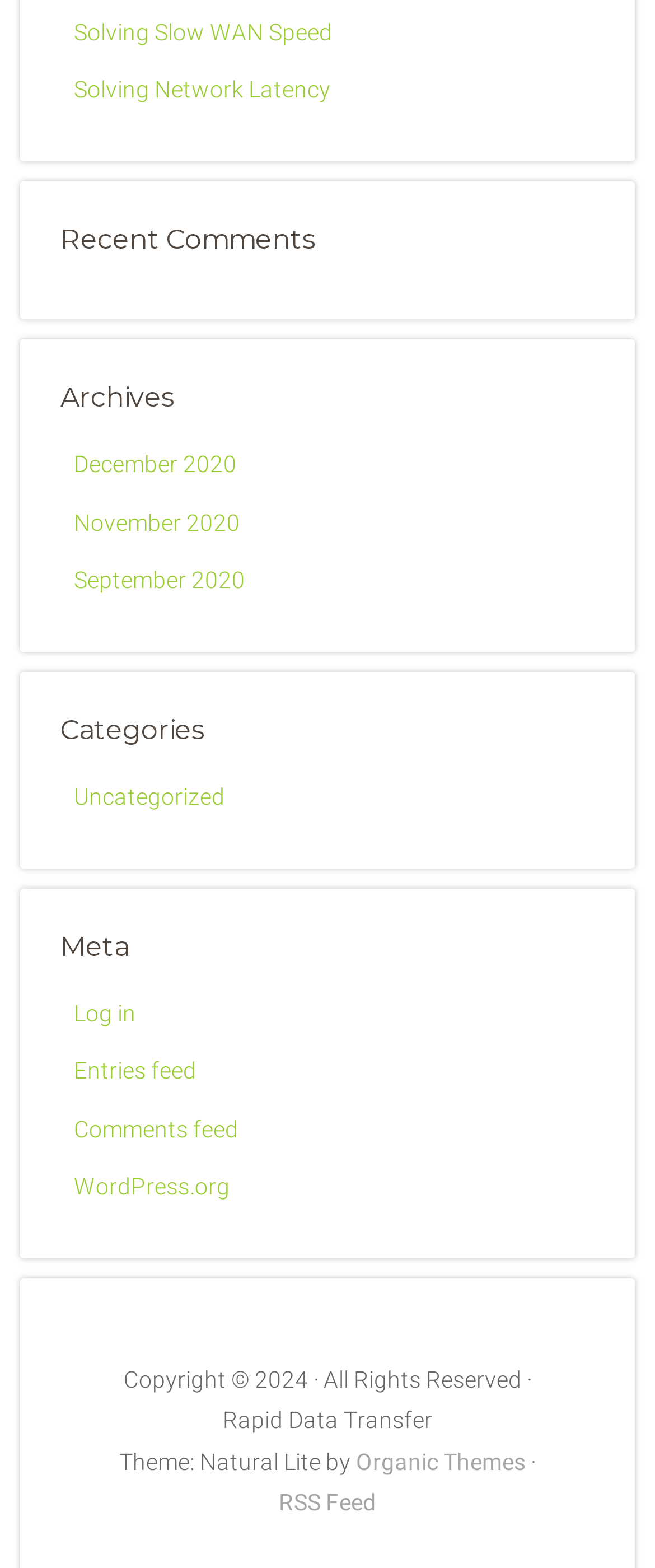Locate the bounding box coordinates of the clickable area needed to fulfill the instruction: "Visit the archives for December 2020".

[0.113, 0.287, 0.362, 0.305]